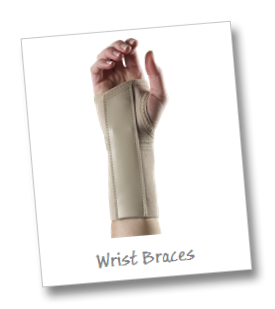What is the position of the hand wearing the wrist brace?
Make sure to answer the question with a detailed and comprehensive explanation.

The image shows the hand wearing the wrist brace is raised slightly, with fingers curled in a relaxed position, which indicates the comfort and flexibility of the product.